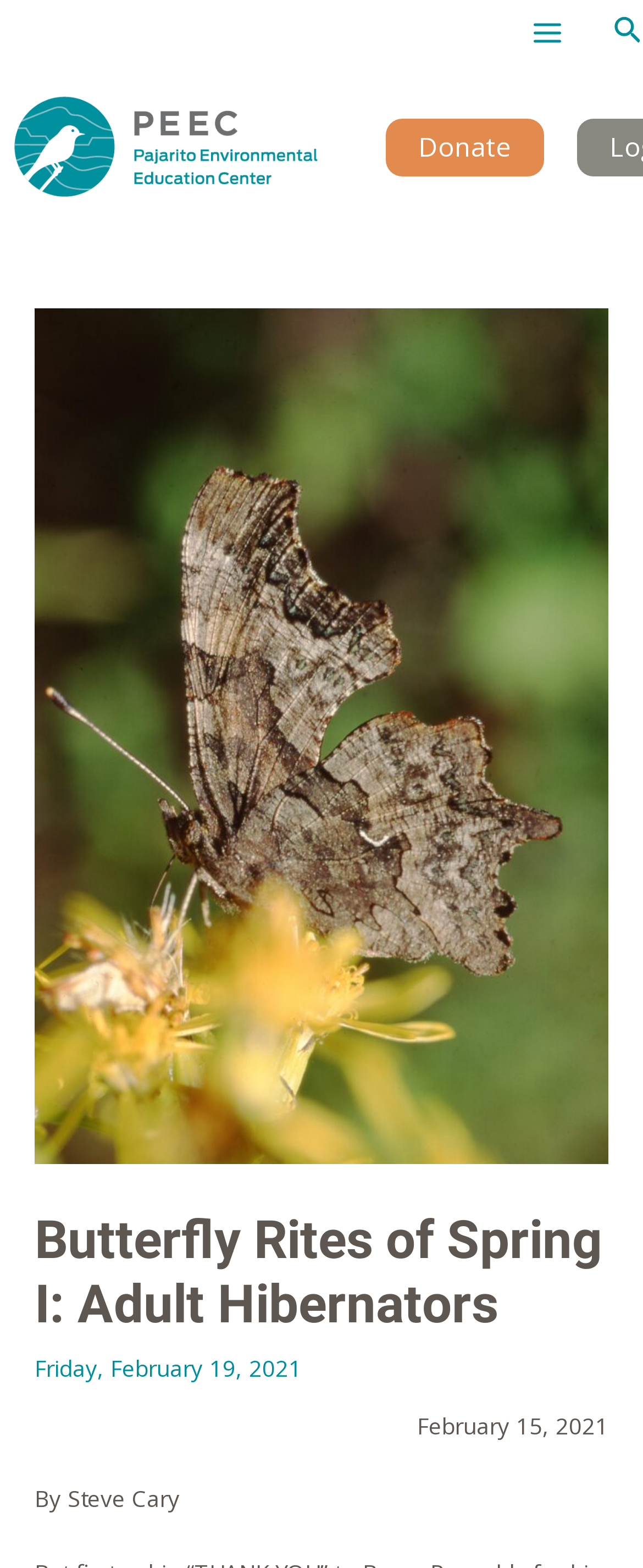Describe all visible elements and their arrangement on the webpage.

The webpage is about the "Butterfly Rites of Spring I: Adult Hibernators" event at the Pajarito Environmental Education Center. At the top right corner, there is a main menu button and a search icon link, accompanied by two small images. On the top left, the center's logo and name are displayed as a link.

Below the top section, a large header spans the width of the page, containing the title "Butterfly Rites of Spring I: Adult Hibernators" and the date "Friday, February 19, 2021". The author's name, "Steve Cary", is mentioned at the bottom left of this section. 

On the right side of the page, there is a "Donate" link. At the very bottom of the page, there is a secondary date "February 15, 2021". Overall, the webpage has a simple and clean layout, with a focus on presenting information about the event.